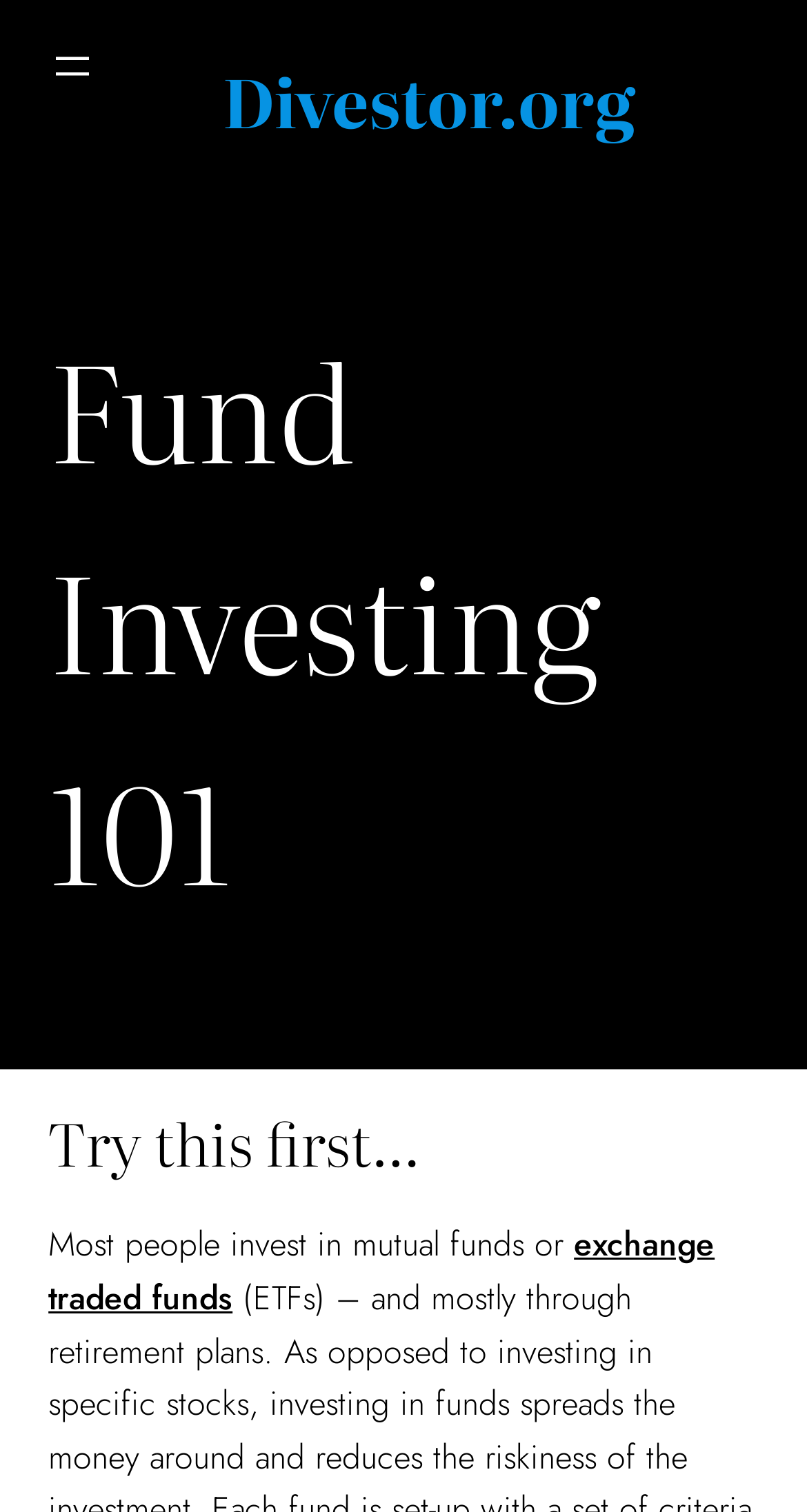What type of funds are mentioned?
Please provide a single word or phrase as your answer based on the image.

mutual funds and ETFs